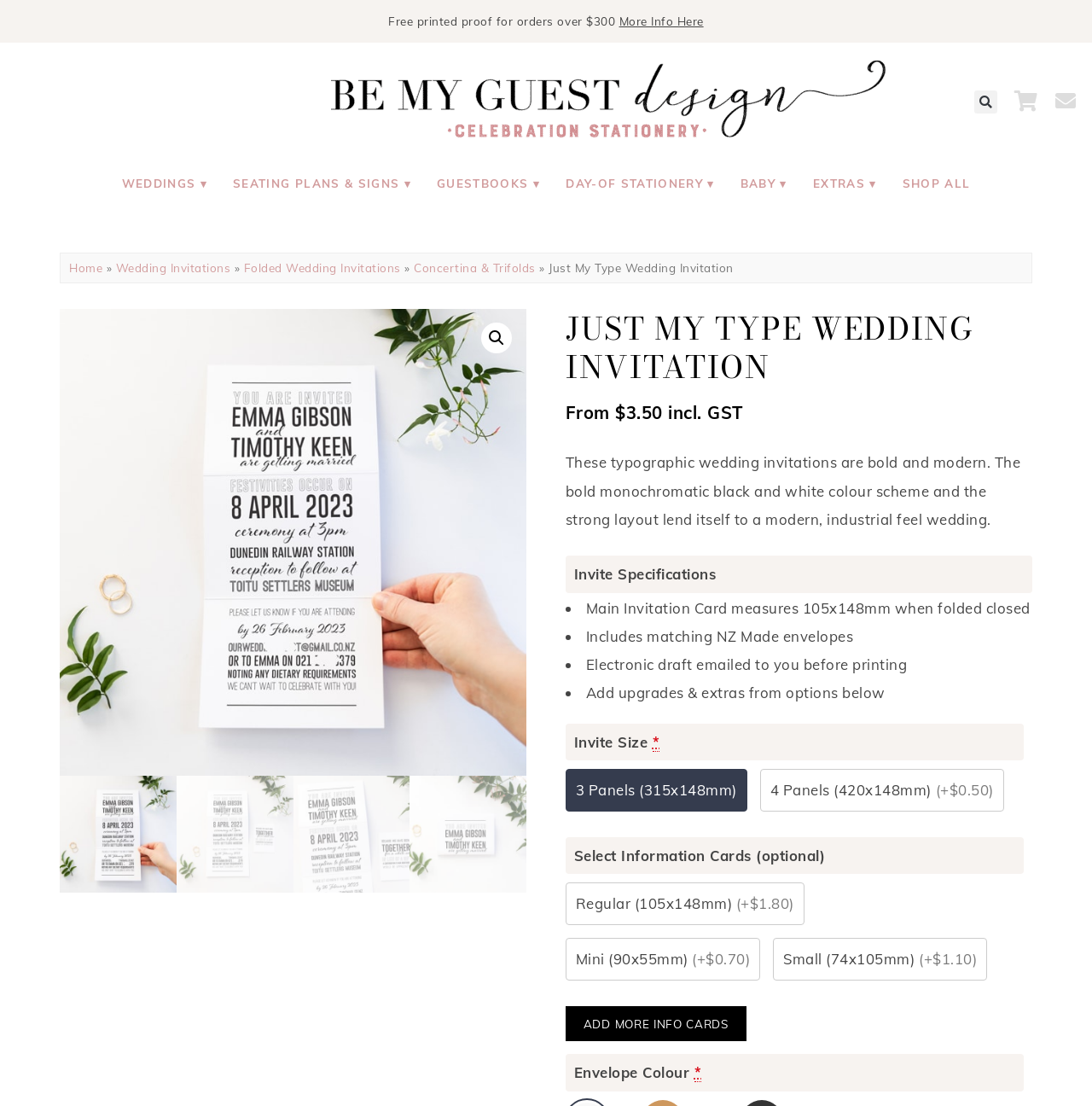Please find the bounding box coordinates of the section that needs to be clicked to achieve this instruction: "Add more information cards".

[0.518, 0.909, 0.683, 0.941]